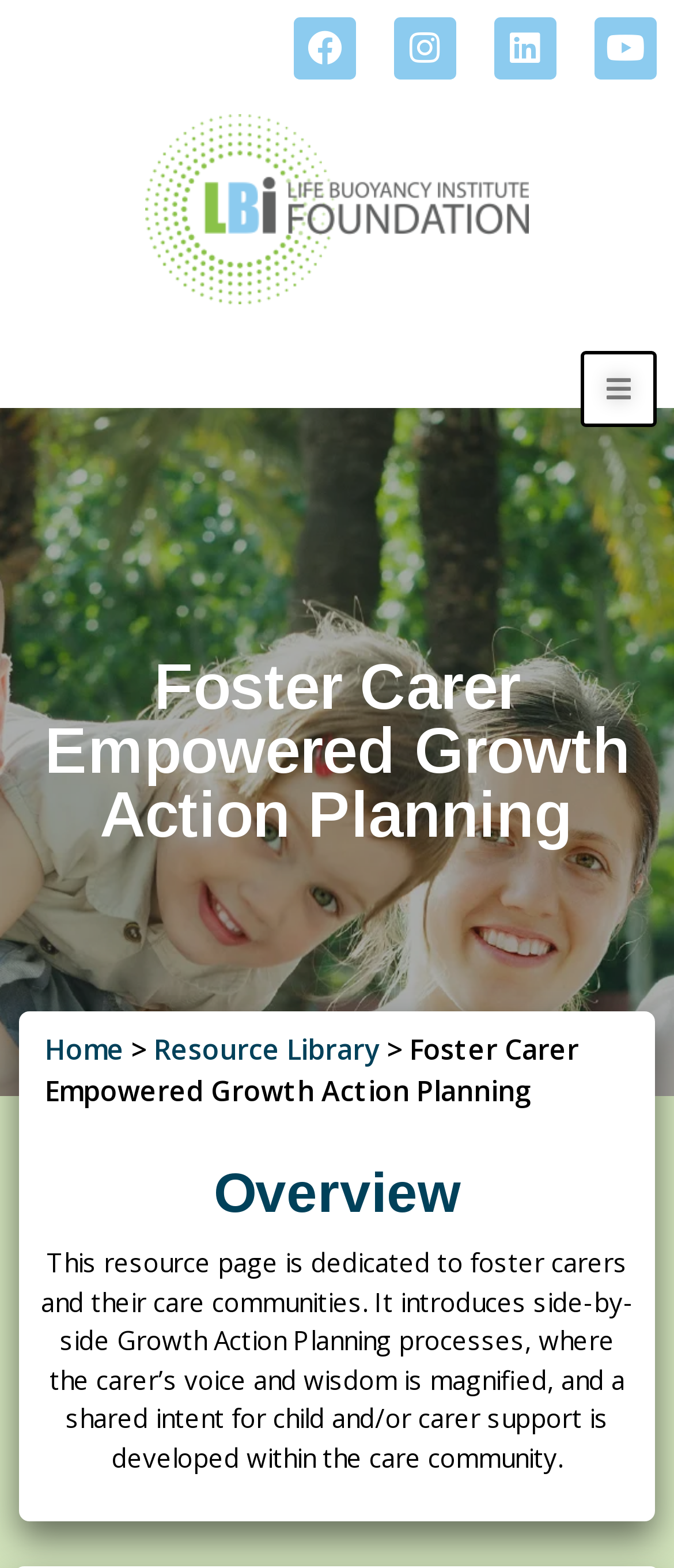Offer a detailed explanation of the webpage layout and contents.

The webpage is about the "Foster Carer Empowered Growth Action Planning" initiative in South Australia, which aims to empower foster carers to play a key role in their child's growth planning. 

At the top of the page, there are four social media links, namely Facebook, Instagram, Linkedin, and Youtube, aligned horizontally. Below these links, there is a logo of the organization, "LBI Foundation", which takes up most of the width of the page. 

On the right side of the logo, there is a button with no text. Above the logo, there is a heading that displays the title of the webpage, "Foster Carer Empowered Growth Action Planning". 

Below the logo, there is a navigation section with breadcrumbs, which includes links to "Home", "Resource Library", and the current page, "Foster Carer Empowered Growth Action Planning". 

The main content of the page starts with a heading "Overview", followed by a paragraph of text that introduces the resource page, explaining that it is dedicated to foster carers and their care communities, and describes the Growth Action Planning process.